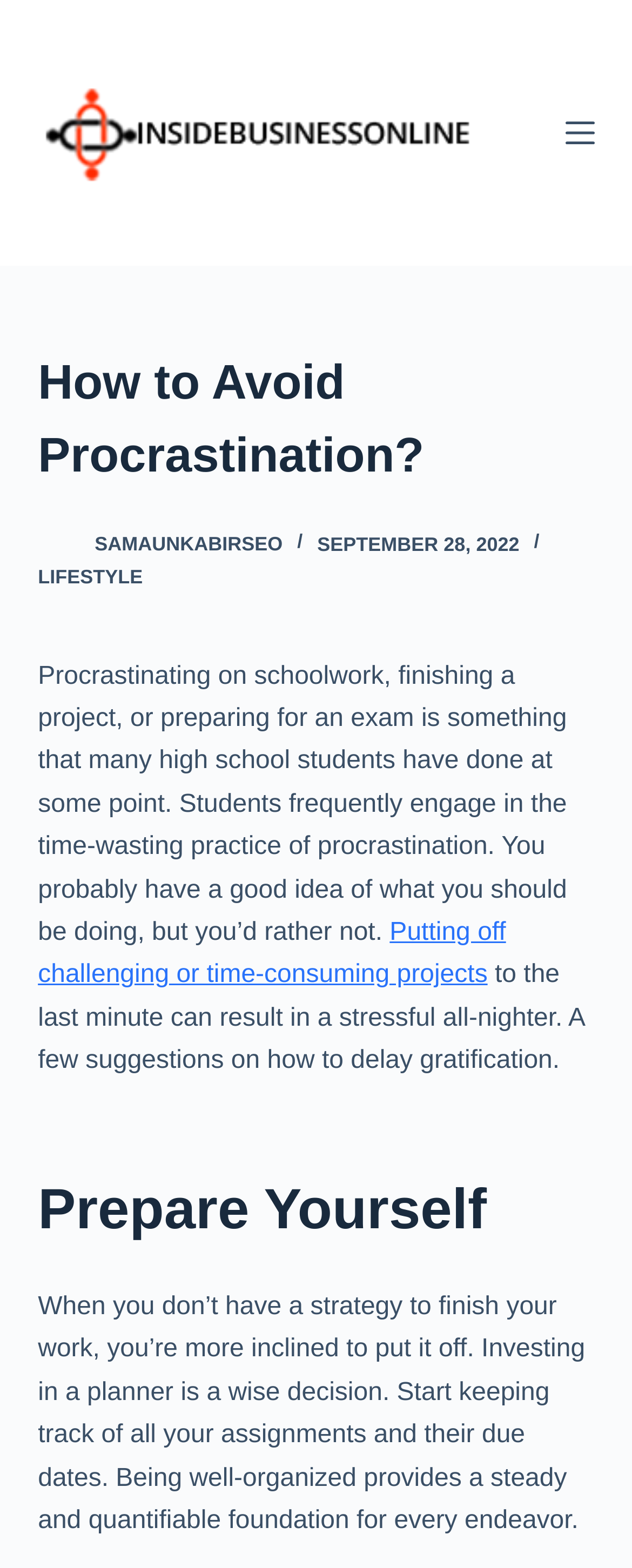Determine the bounding box coordinates for the area that should be clicked to carry out the following instruction: "Learn how to 'Prepare Yourself'".

[0.06, 0.745, 0.94, 0.799]